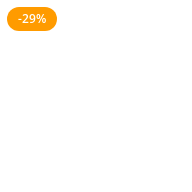Please examine the image and answer the question with a detailed explanation:
What is the shape of the badge?

The shape of the badge can be determined by analyzing the caption, which describes the badge as having a 'circular design'. This suggests that the badge is round in shape, which is a common design choice for badges and icons.